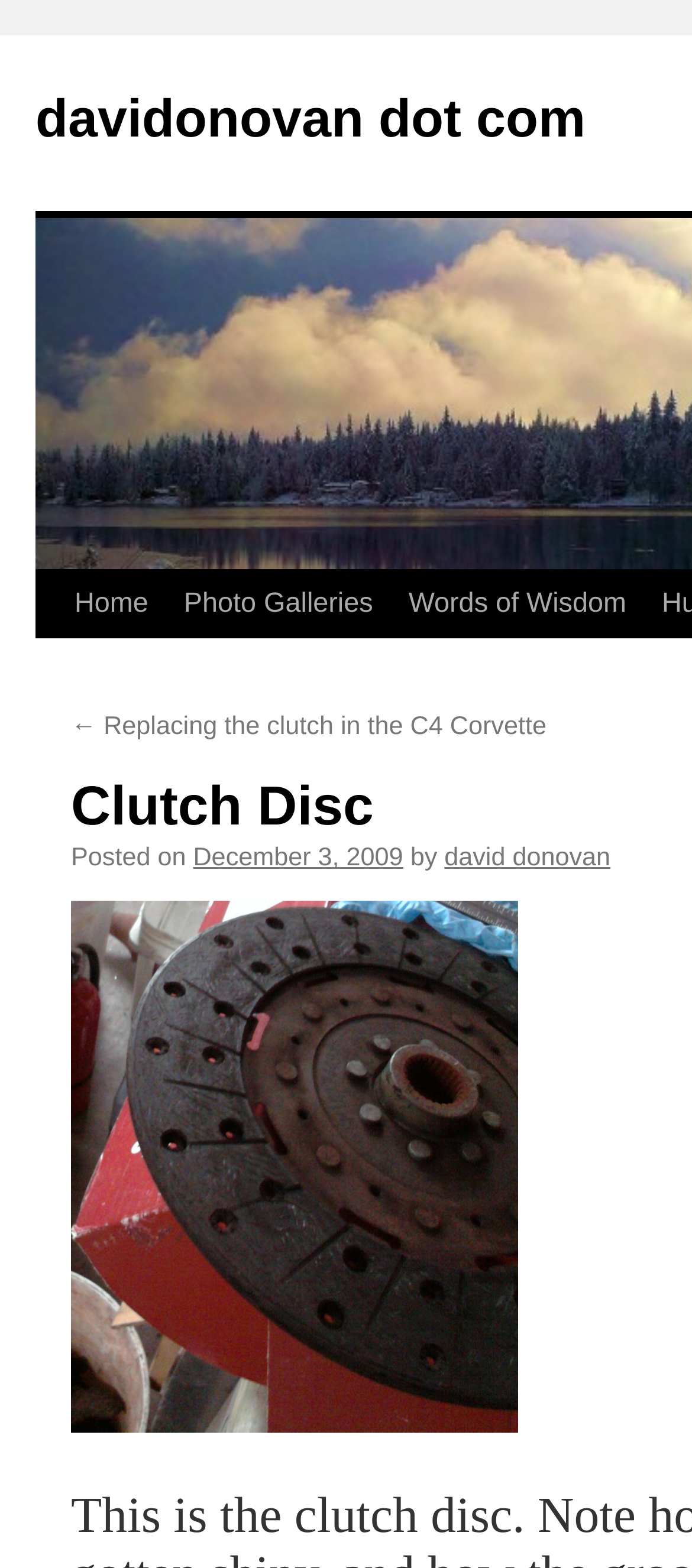Identify the bounding box coordinates for the element you need to click to achieve the following task: "visit previous article". Provide the bounding box coordinates as four float numbers between 0 and 1, in the form [left, top, right, bottom].

[0.103, 0.455, 0.79, 0.473]